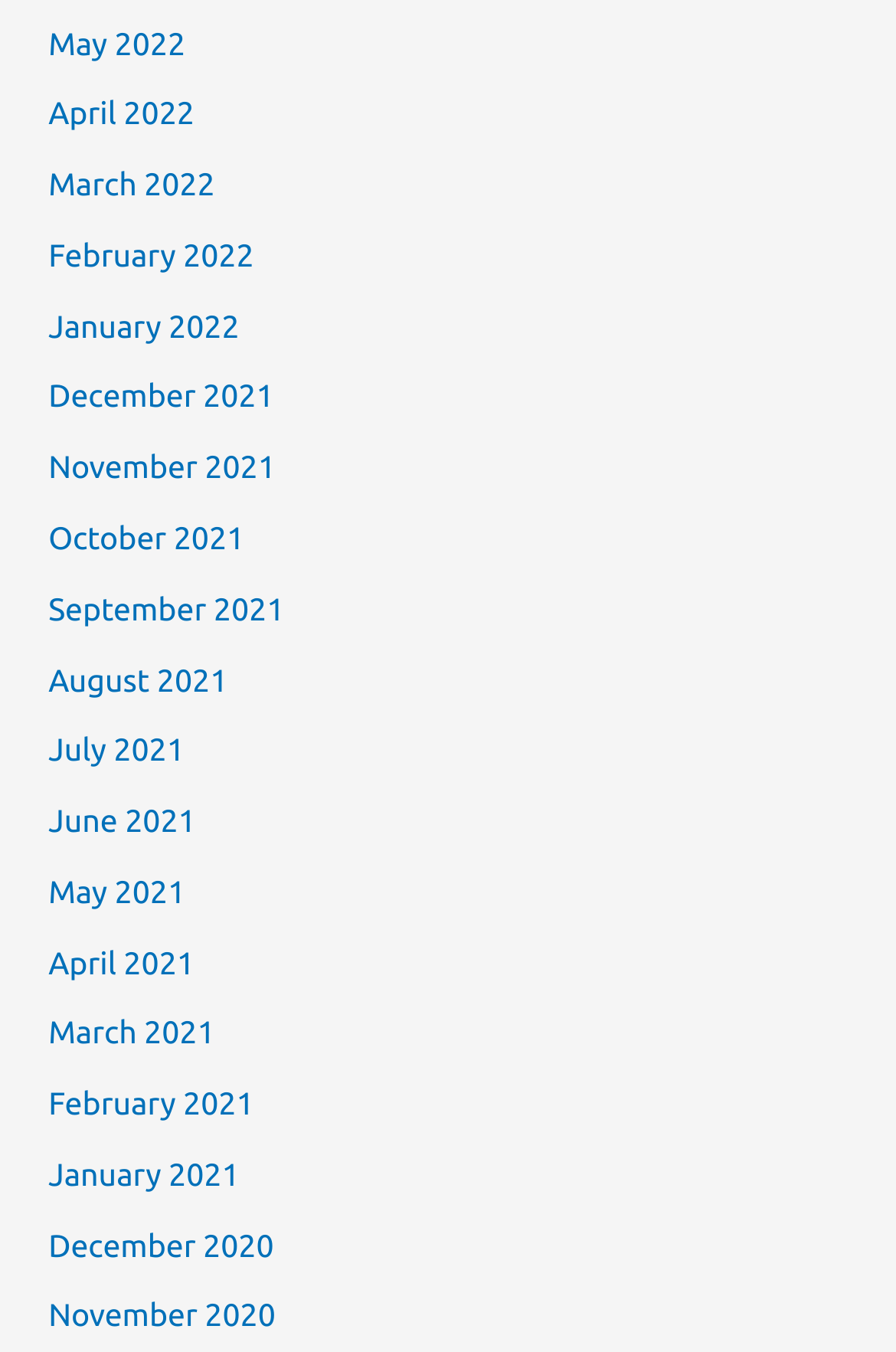Pinpoint the bounding box coordinates of the clickable element to carry out the following instruction: "view April 2021."

[0.054, 0.698, 0.217, 0.725]